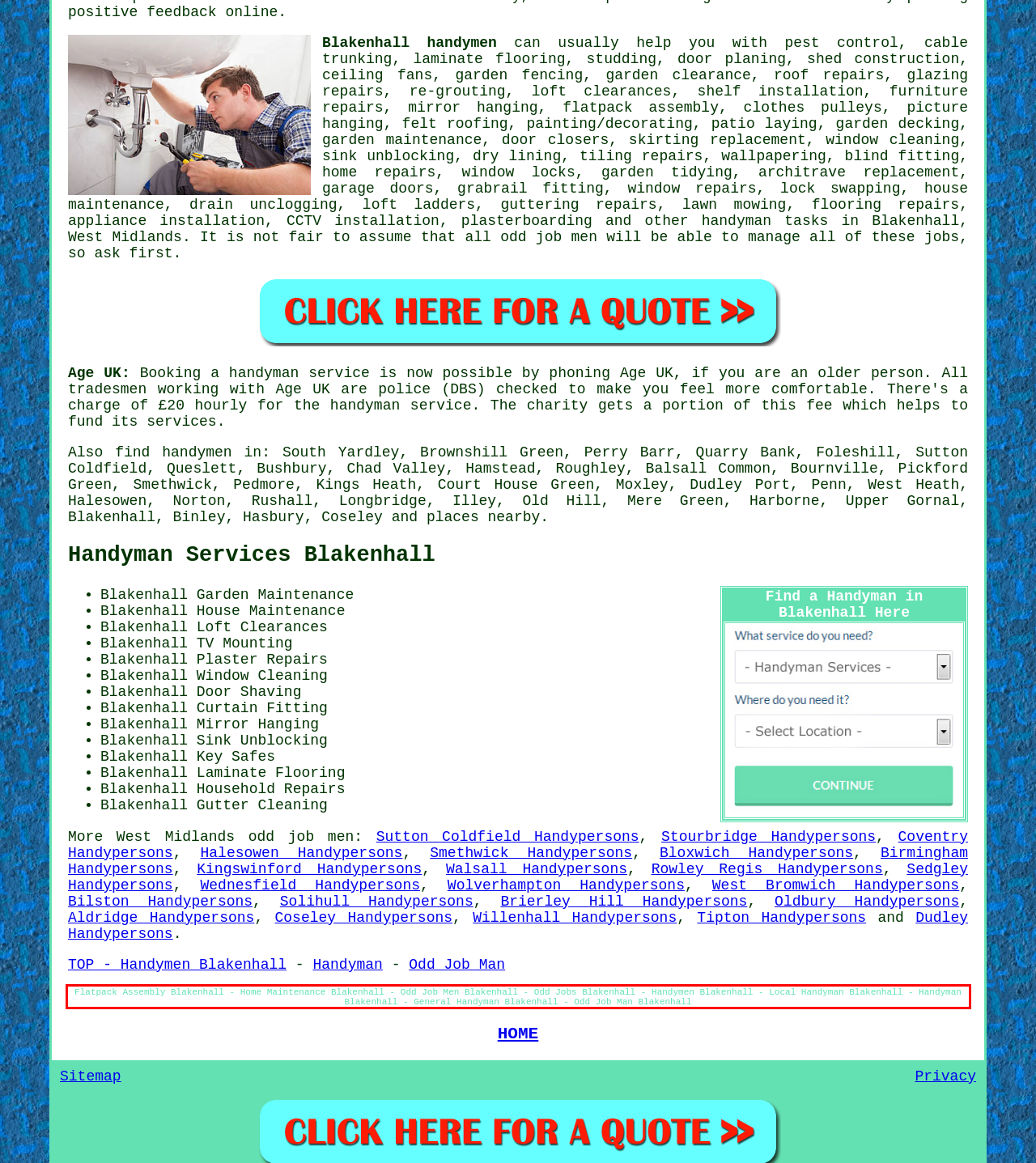Given a screenshot of a webpage with a red bounding box, extract the text content from the UI element inside the red bounding box.

Flatpack Assembly Blakenhall - Home Maintenance Blakenhall - Odd Job Men Blakenhall - Odd Jobs Blakenhall - Handymen Blakenhall - Local Handyman Blakenhall - Handyman Blakenhall - General Handyman Blakenhall - Odd Job Man Blakenhall